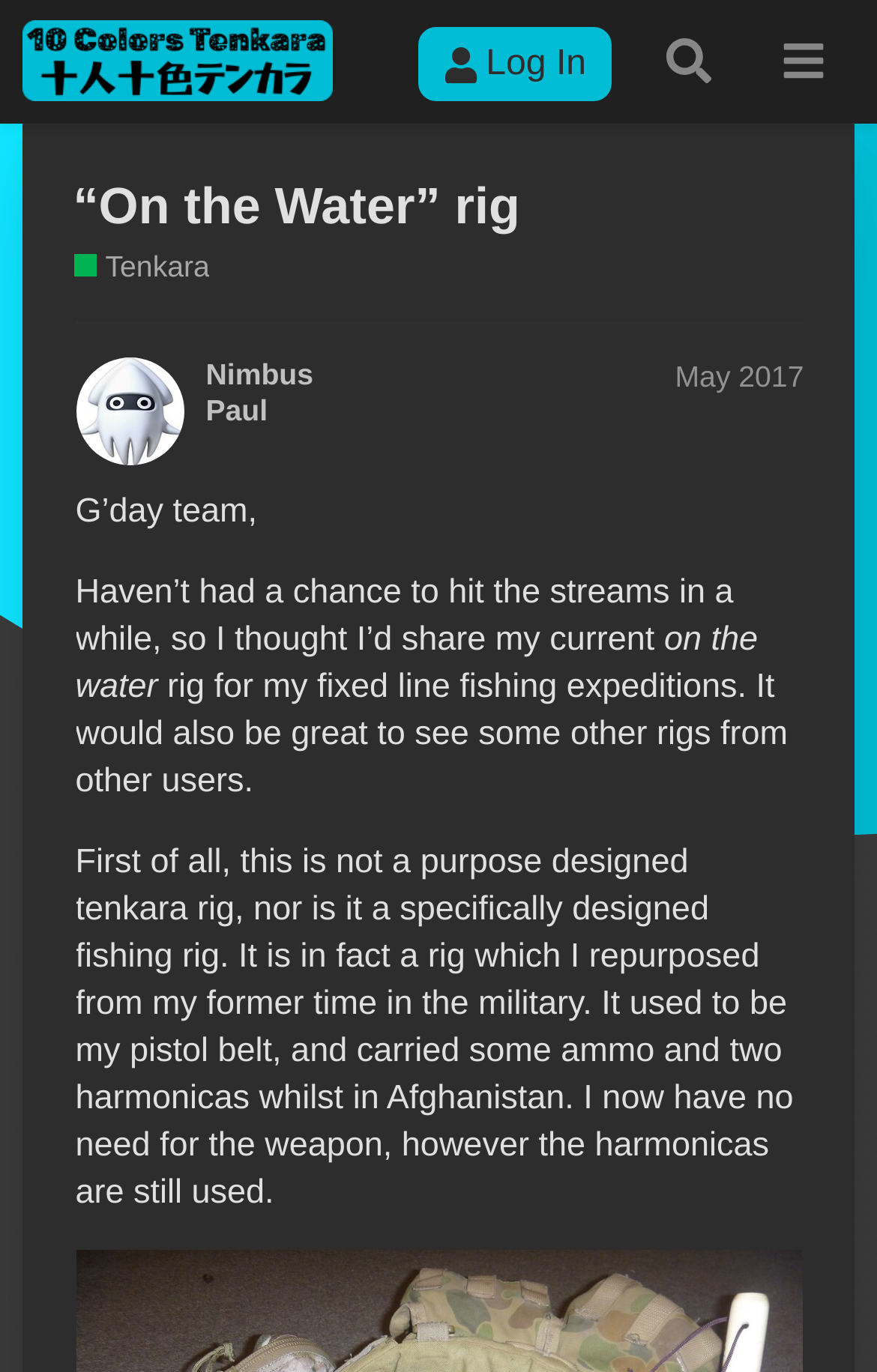Please find the top heading of the webpage and generate its text.

“On the Water” rig